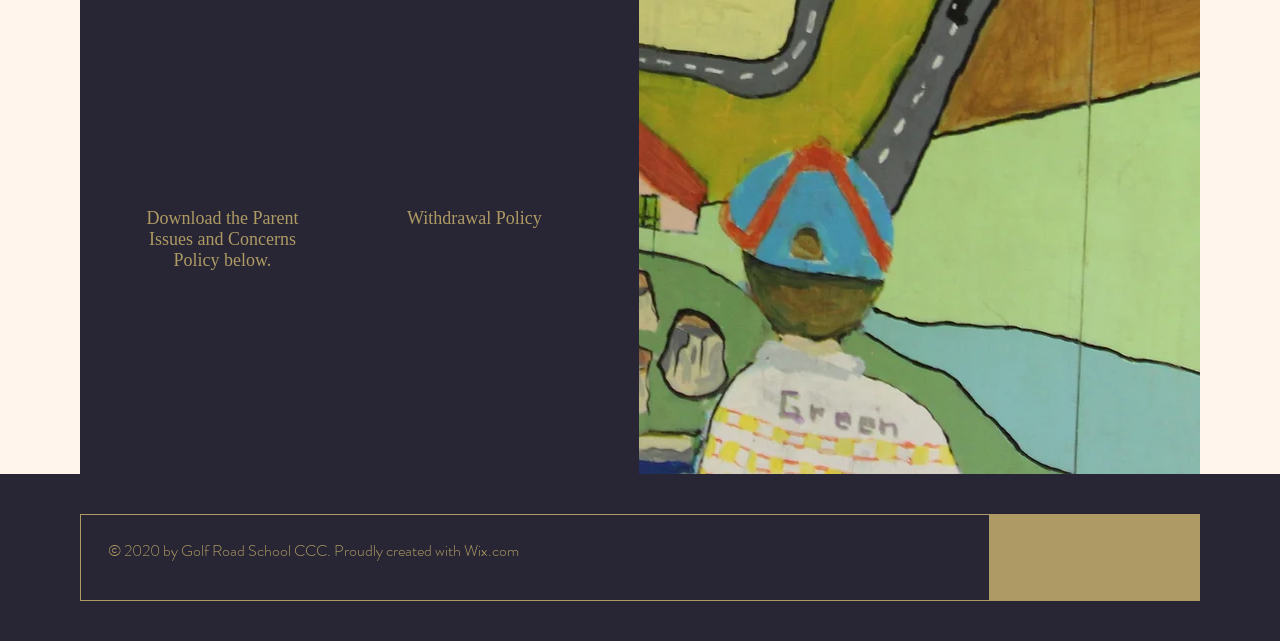What is the name of the policy that can be downloaded?
Refer to the screenshot and deliver a thorough answer to the question presented.

The webpage has a heading that says 'Download the Parent Issues and Concerns Policy below.' This implies that the policy that can be downloaded is the Parent Issues and Concerns Policy.